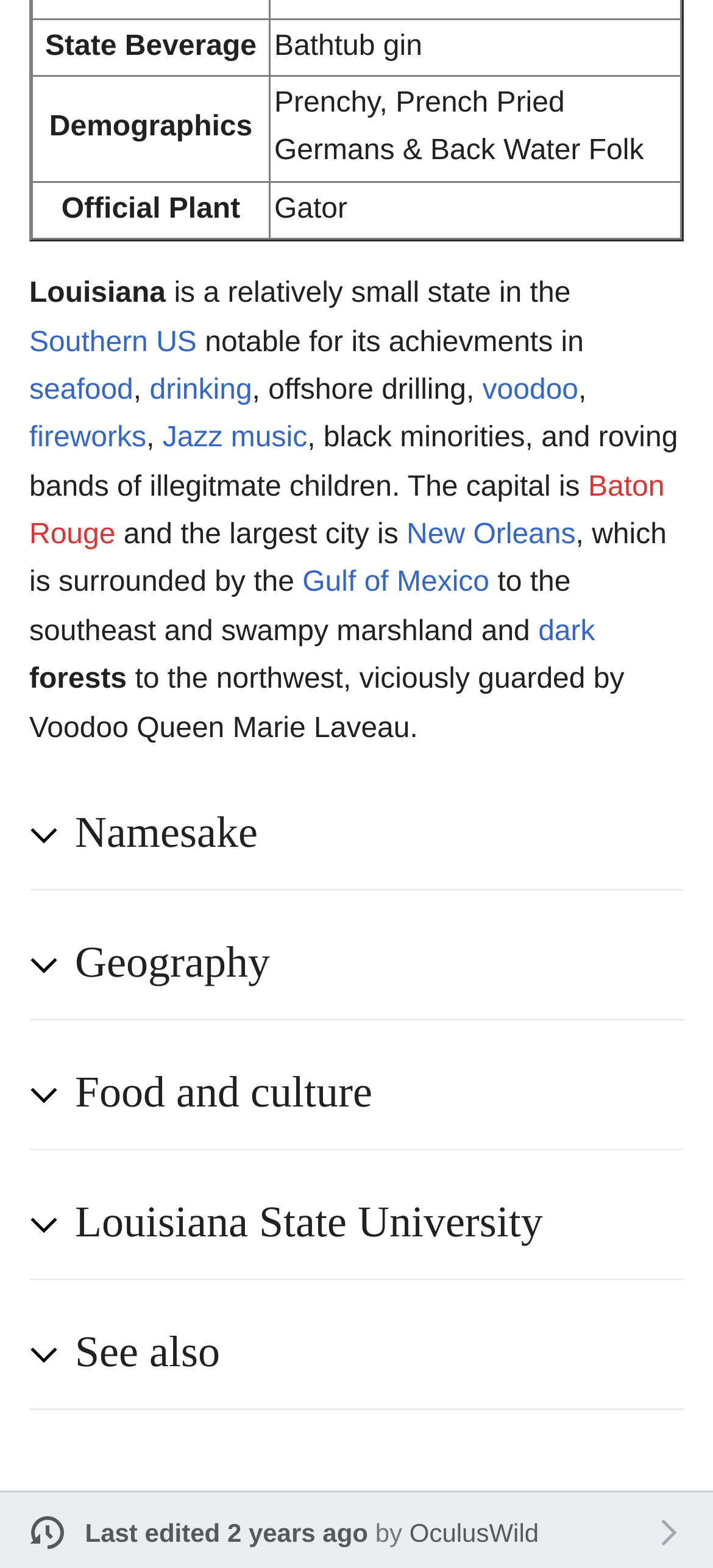Answer the question using only a single word or phrase: 
Who made the last edit to this webpage?

OculusWild